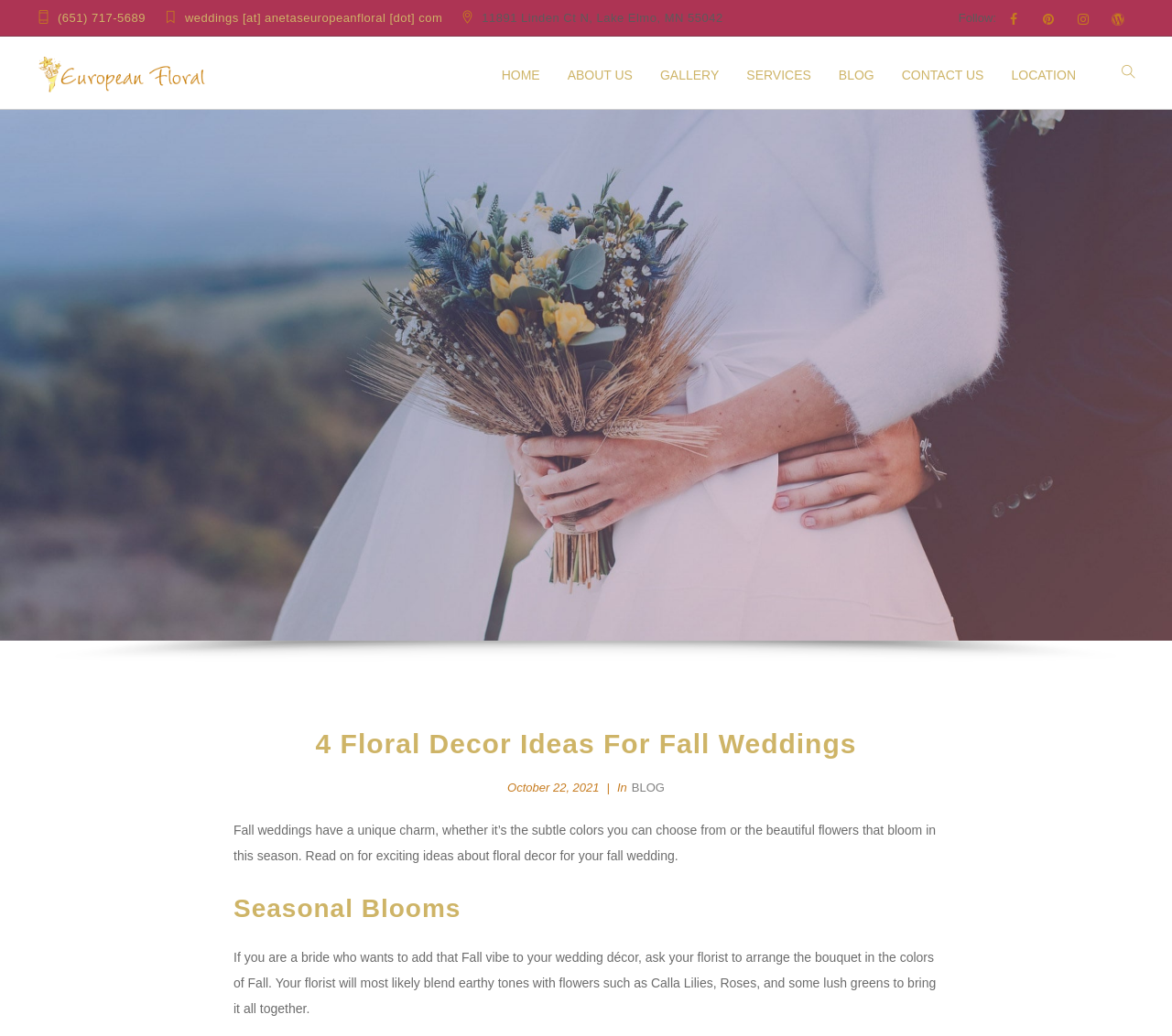What is the topic of the blog post?
Answer the question with as much detail as possible.

I found the topic by looking at the heading element with the text '4 Floral Decor Ideas For Fall Weddings' and the StaticText element with the text 'Fall weddings have a unique charm...' which suggests that the blog post is about fall weddings.